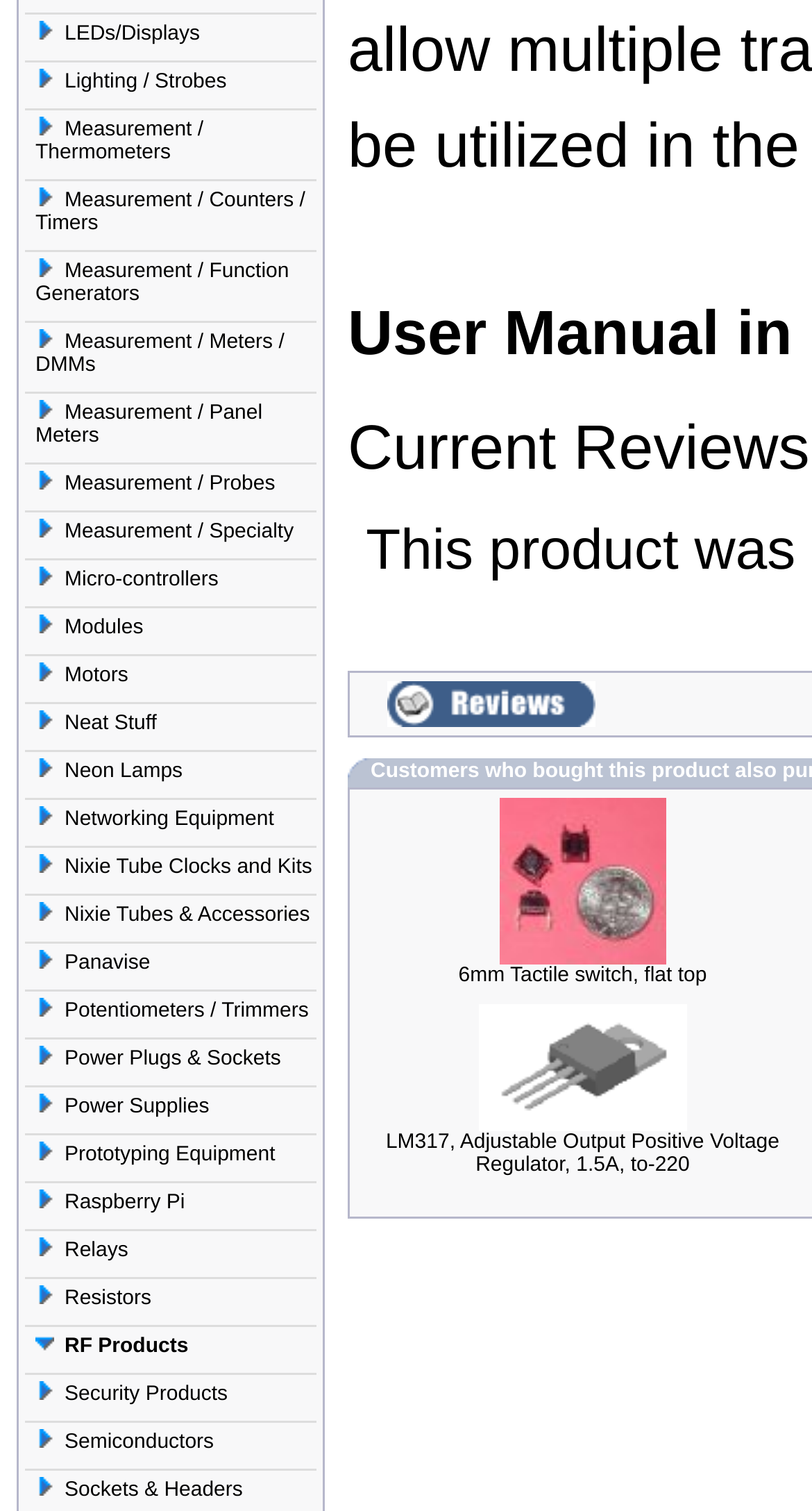Can you identify the bounding box coordinates of the clickable region needed to carry out this instruction: 'Explore 6mm Tactile switch, flat top'? The coordinates should be four float numbers within the range of 0 to 1, stated as [left, top, right, bottom].

[0.615, 0.627, 0.82, 0.642]